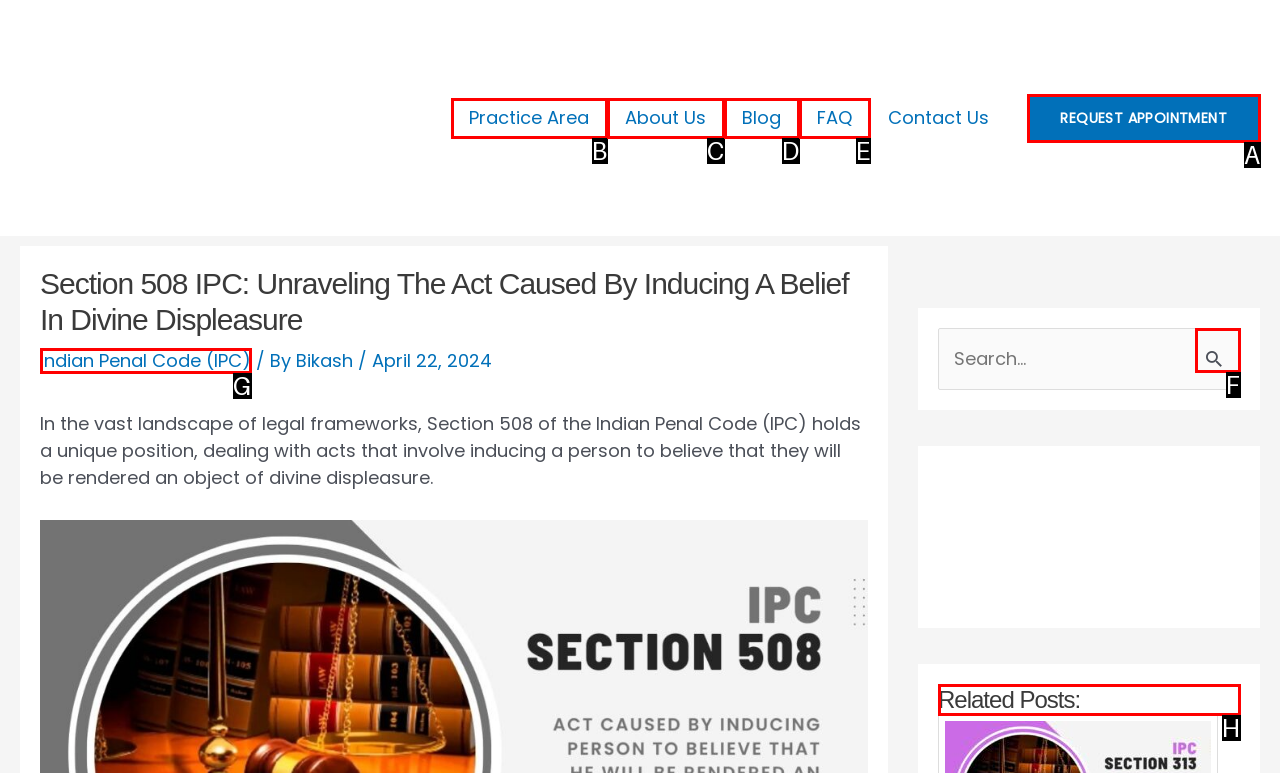What option should you select to complete this task: Read the 'Related Posts'? Indicate your answer by providing the letter only.

H